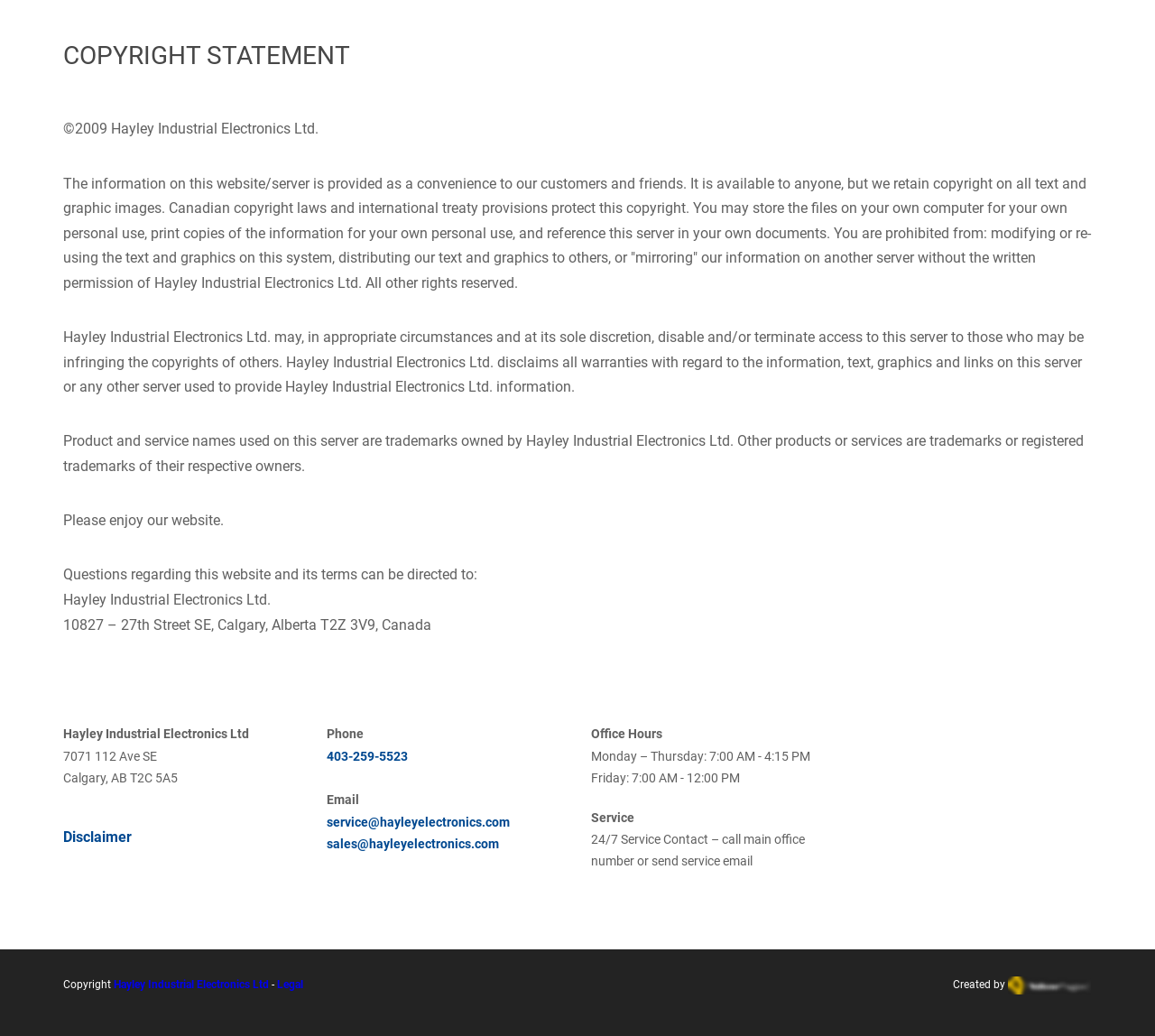What is the company's address?
Please look at the screenshot and answer using one word or phrase.

10827 – 27th Street SE, Calgary, Alberta T2Z 3V9, Canada